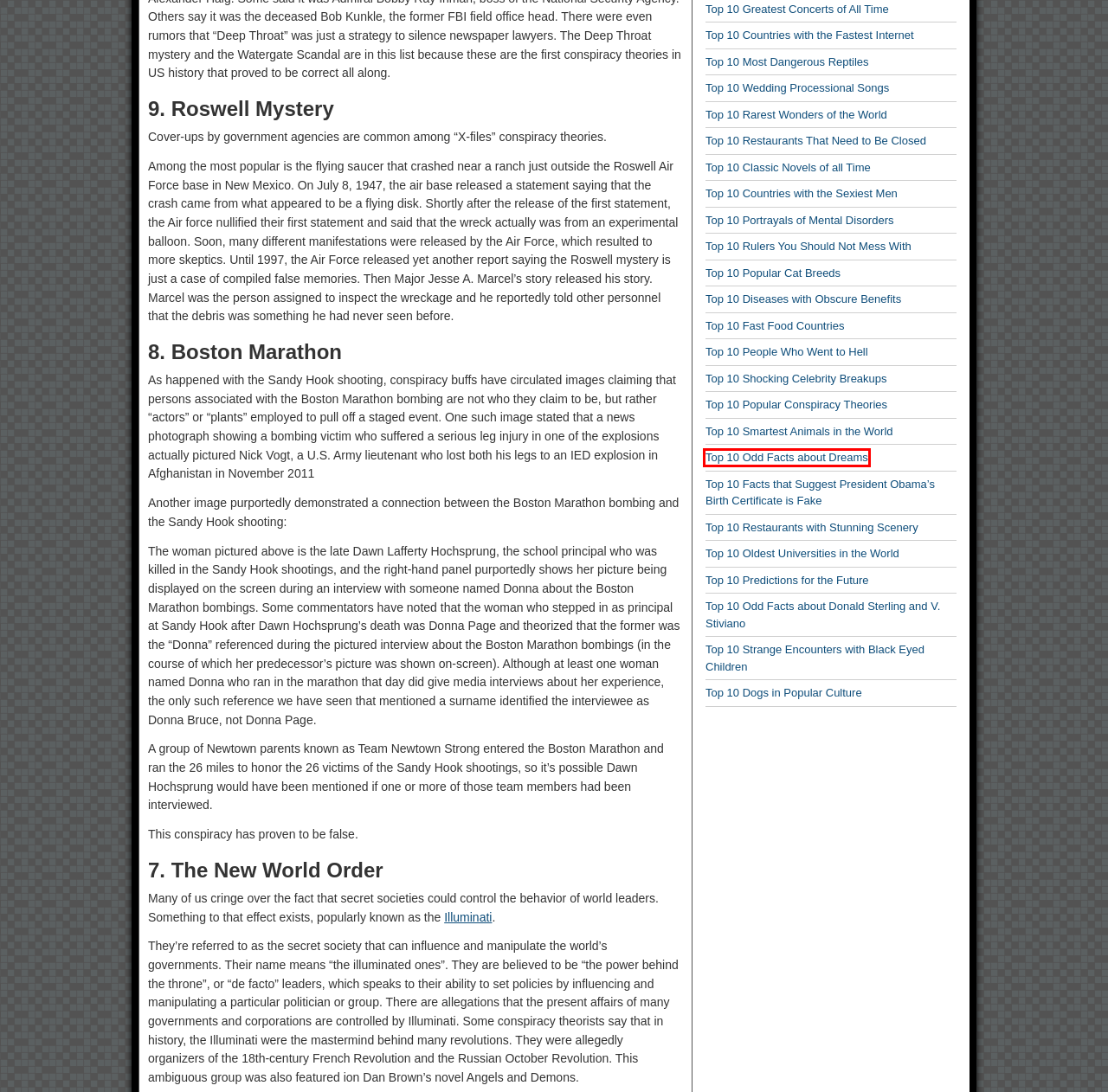You are given a screenshot depicting a webpage with a red bounding box around a UI element. Select the description that best corresponds to the new webpage after clicking the selected element. Here are the choices:
A. Top 10 Classic Novels of all Time — Mix Top 10 Lists
B. Top 10 Odd Facts about Dreams — Mix Top 10 Lists
C. Top 10 Popular Cat Breeds — Mix Top 10 Lists
D. Top 10 Countries with the Sexiest Men — Mix Top 10 Lists
E. Top 10 Fast Food Countries — Mix Top 10 Lists
F. Top 10 Dogs in Popular Culture — Mix Top 10 Lists
G. Top 10 Countries with the Fastest Internet — Mix Top 10 Lists
H. Top 10 Diseases with Obscure Benefits — Mix Top 10 Lists

B